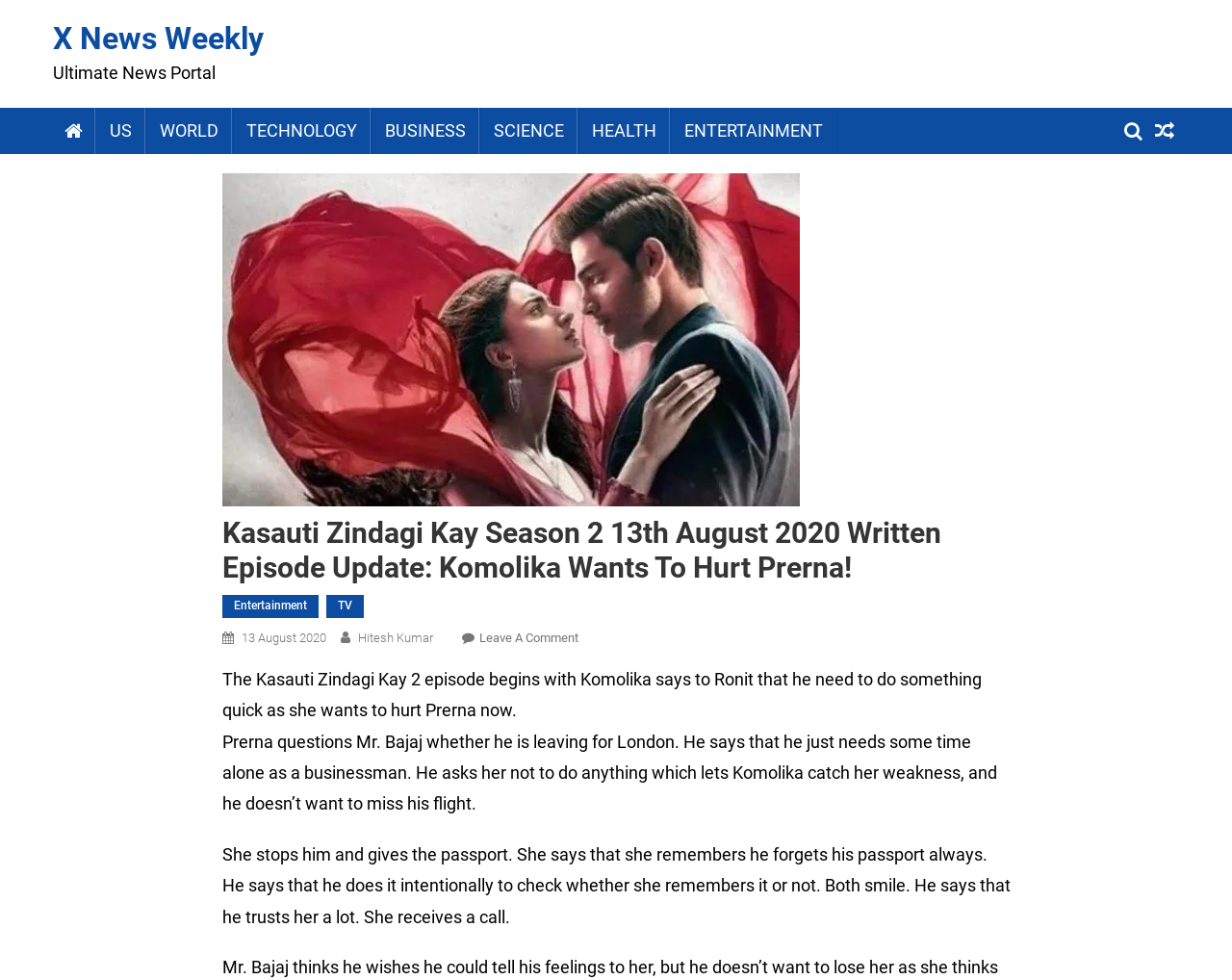What is the category of the written episode update?
Based on the screenshot, answer the question with a single word or phrase.

Entertainment